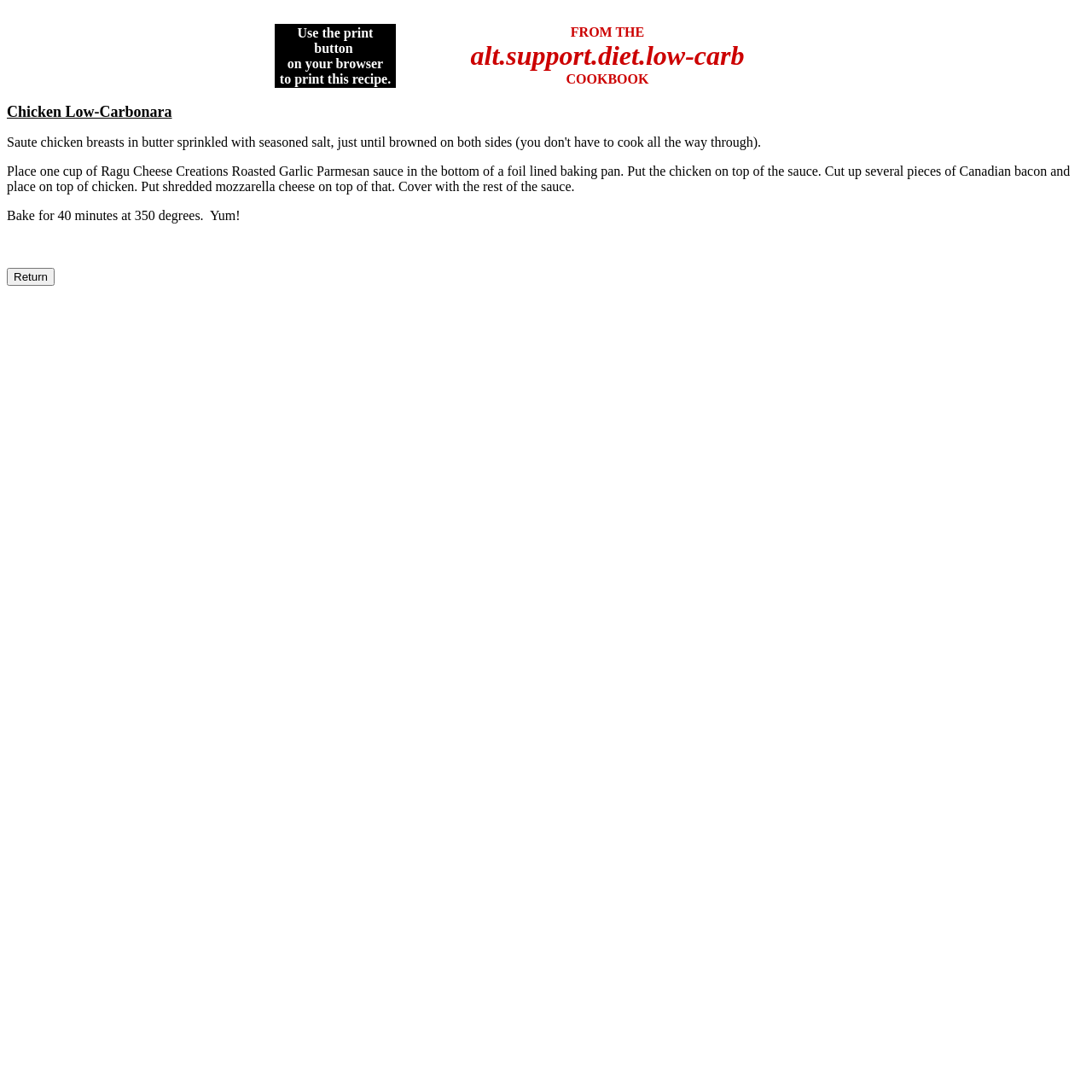What type of meat is used in the recipe?
Provide a thorough and detailed answer to the question.

The type of meat used in the recipe is mentioned in the static text element 'Put the chicken on top of the sauce.' which is part of the recipe instructions, indicating that chicken is an ingredient in the recipe.